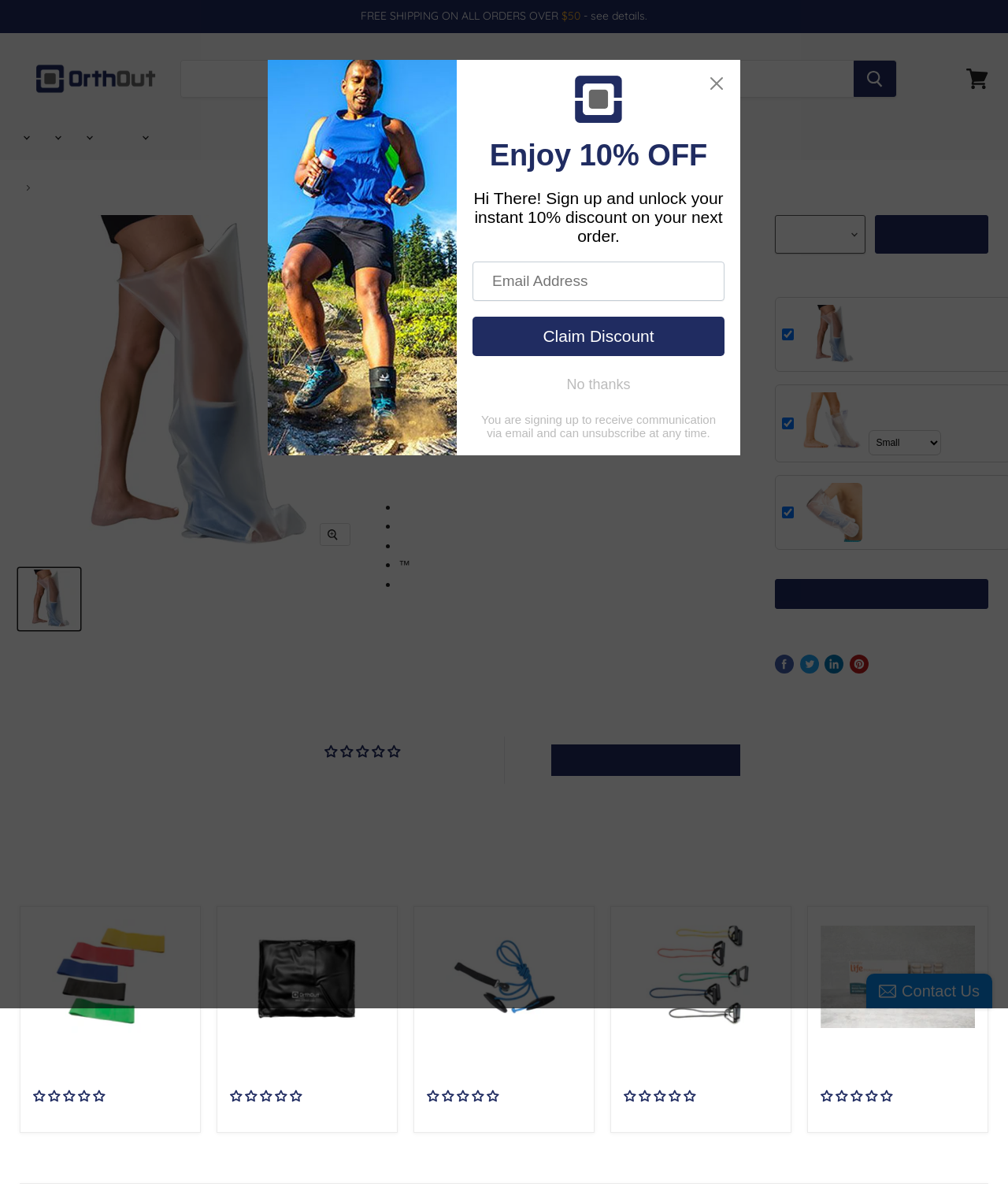Highlight the bounding box coordinates of the region I should click on to meet the following instruction: "Search for products".

[0.179, 0.051, 0.889, 0.083]